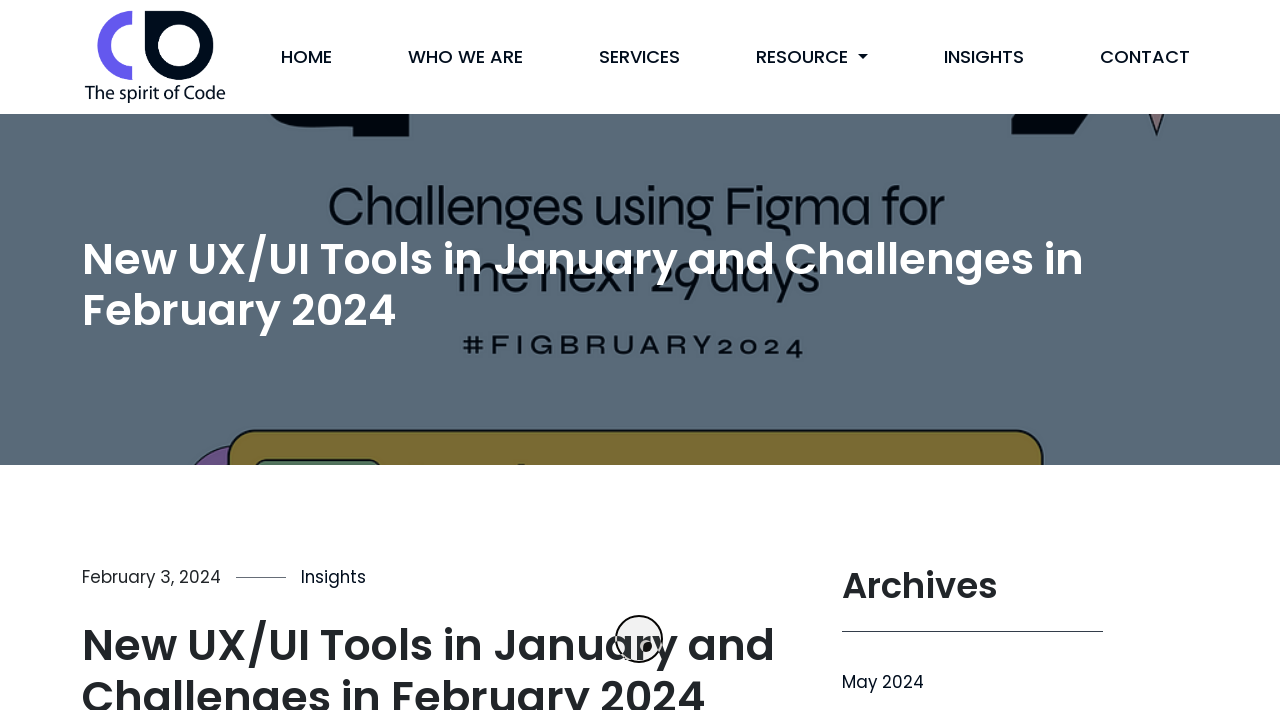Please find the bounding box coordinates of the section that needs to be clicked to achieve this instruction: "Explore RESOURCE".

[0.585, 0.05, 0.684, 0.11]